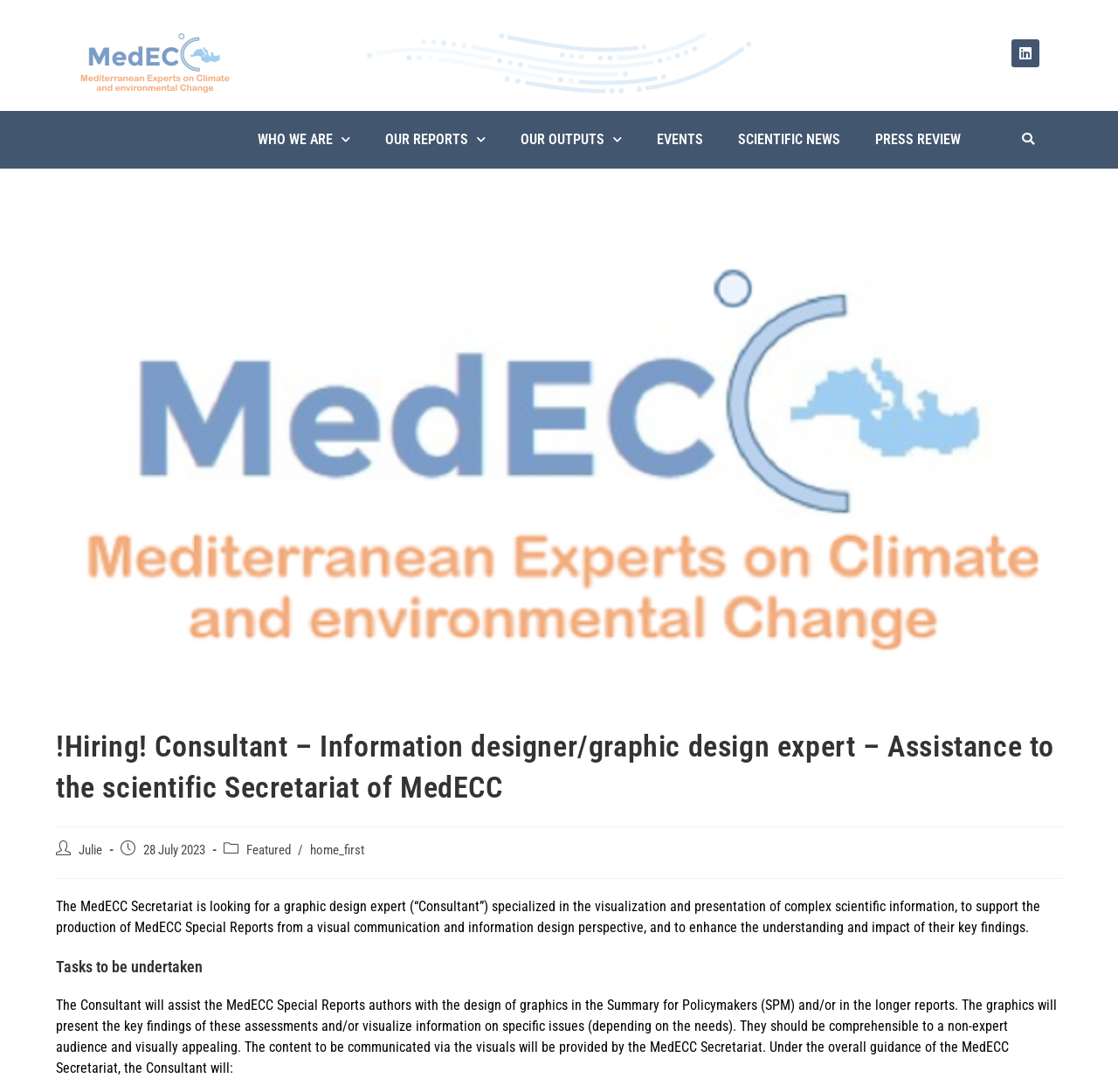Provide the bounding box coordinates of the section that needs to be clicked to accomplish the following instruction: "Search for something."

[0.891, 0.109, 0.937, 0.145]